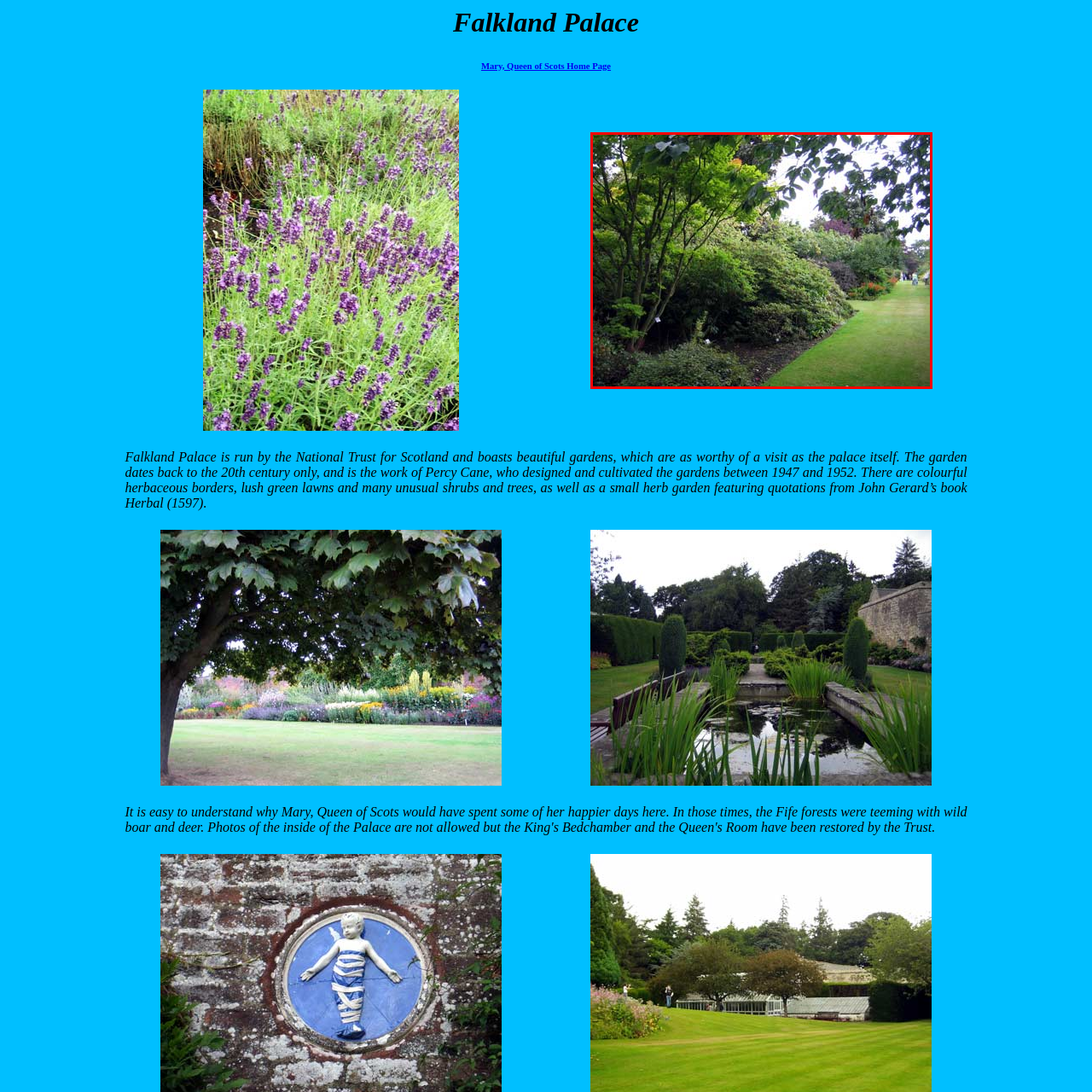Focus on the image within the purple boundary, What is the atmosphere of the garden? 
Answer briefly using one word or phrase.

Tranquil